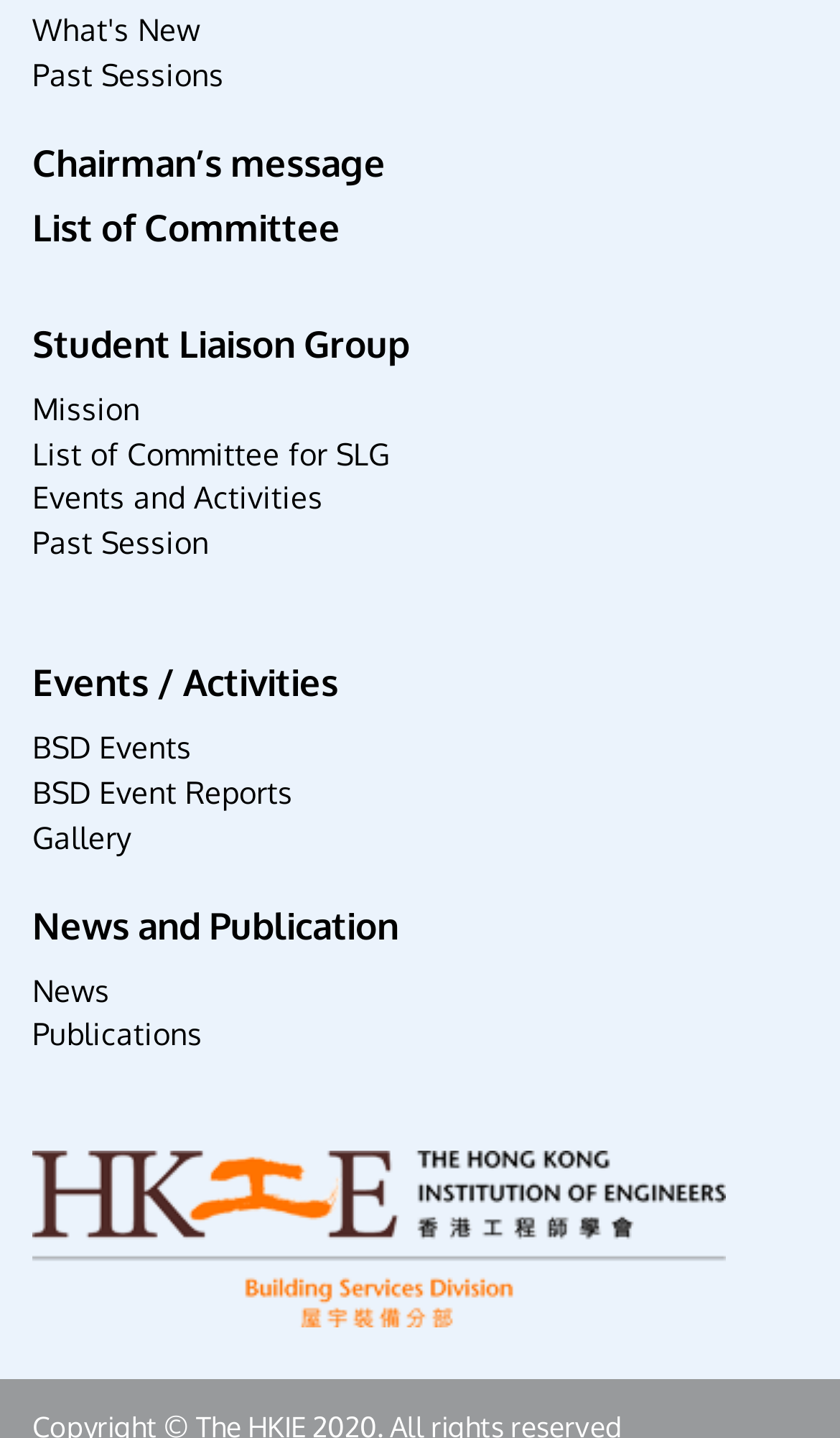Reply to the question with a single word or phrase:
How many types of events are listed on this webpage?

At least 2